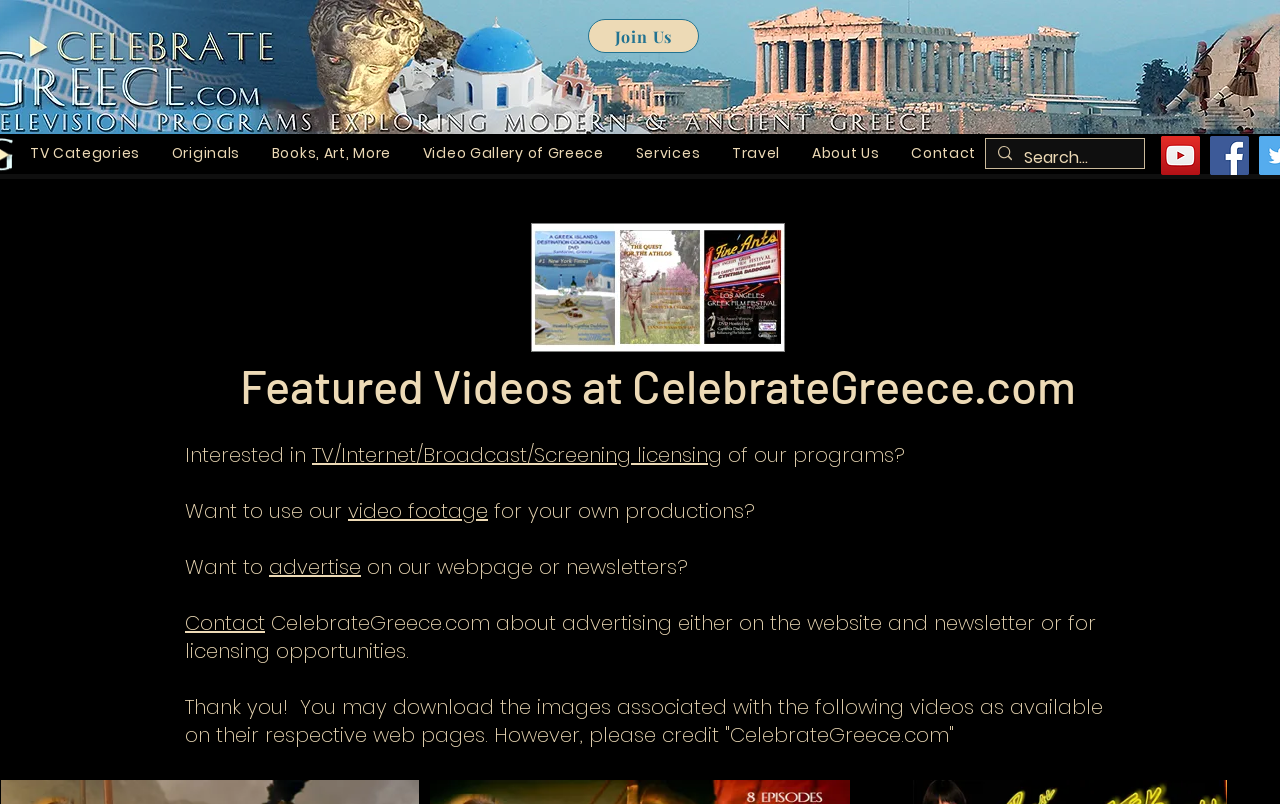Show the bounding box coordinates of the element that should be clicked to complete the task: "Click on Join Us".

[0.459, 0.024, 0.546, 0.066]